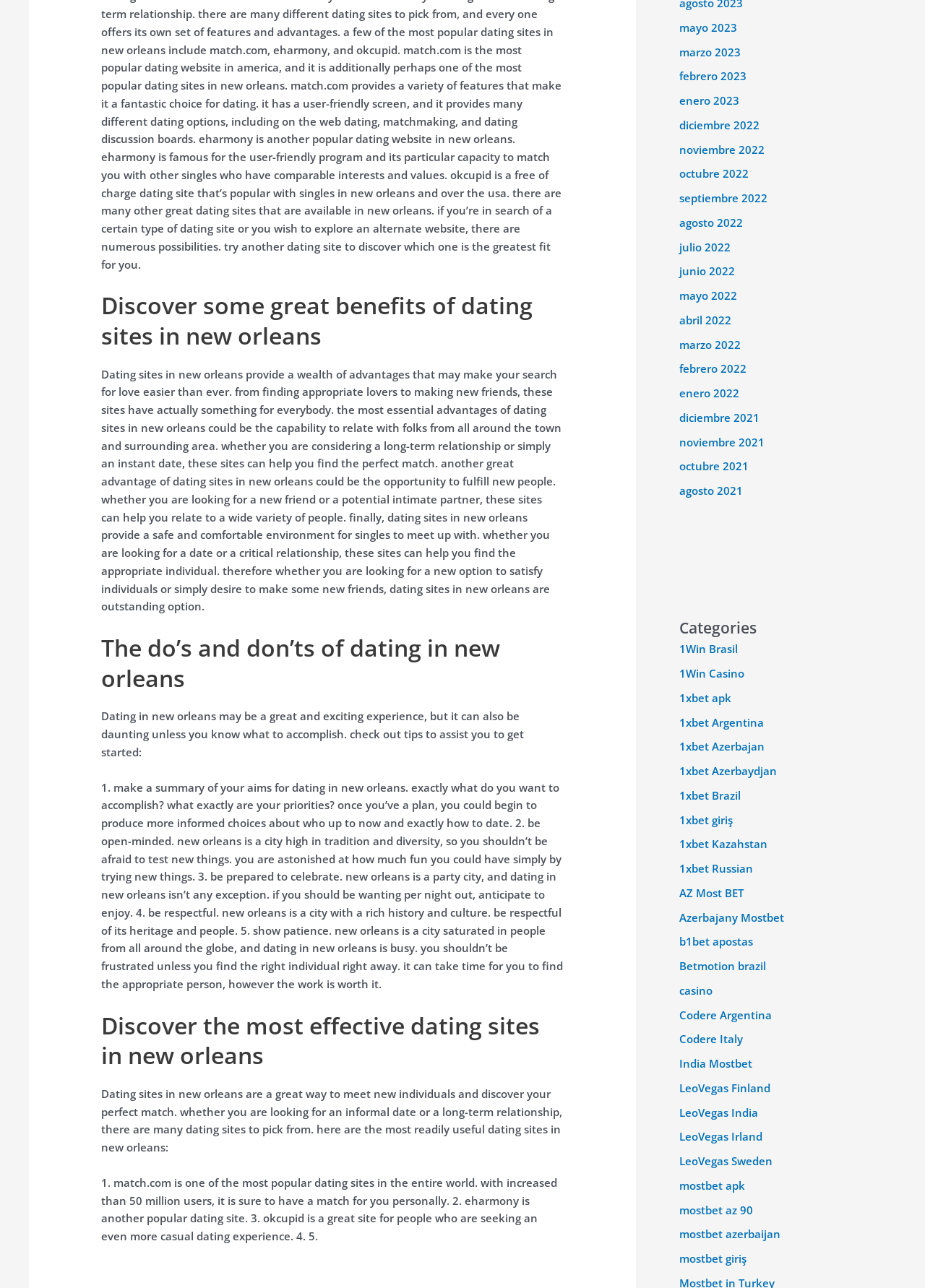Find the bounding box of the UI element described as: "casino". The bounding box coordinates should be given as four float values between 0 and 1, i.e., [left, top, right, bottom].

[0.734, 0.763, 0.77, 0.775]